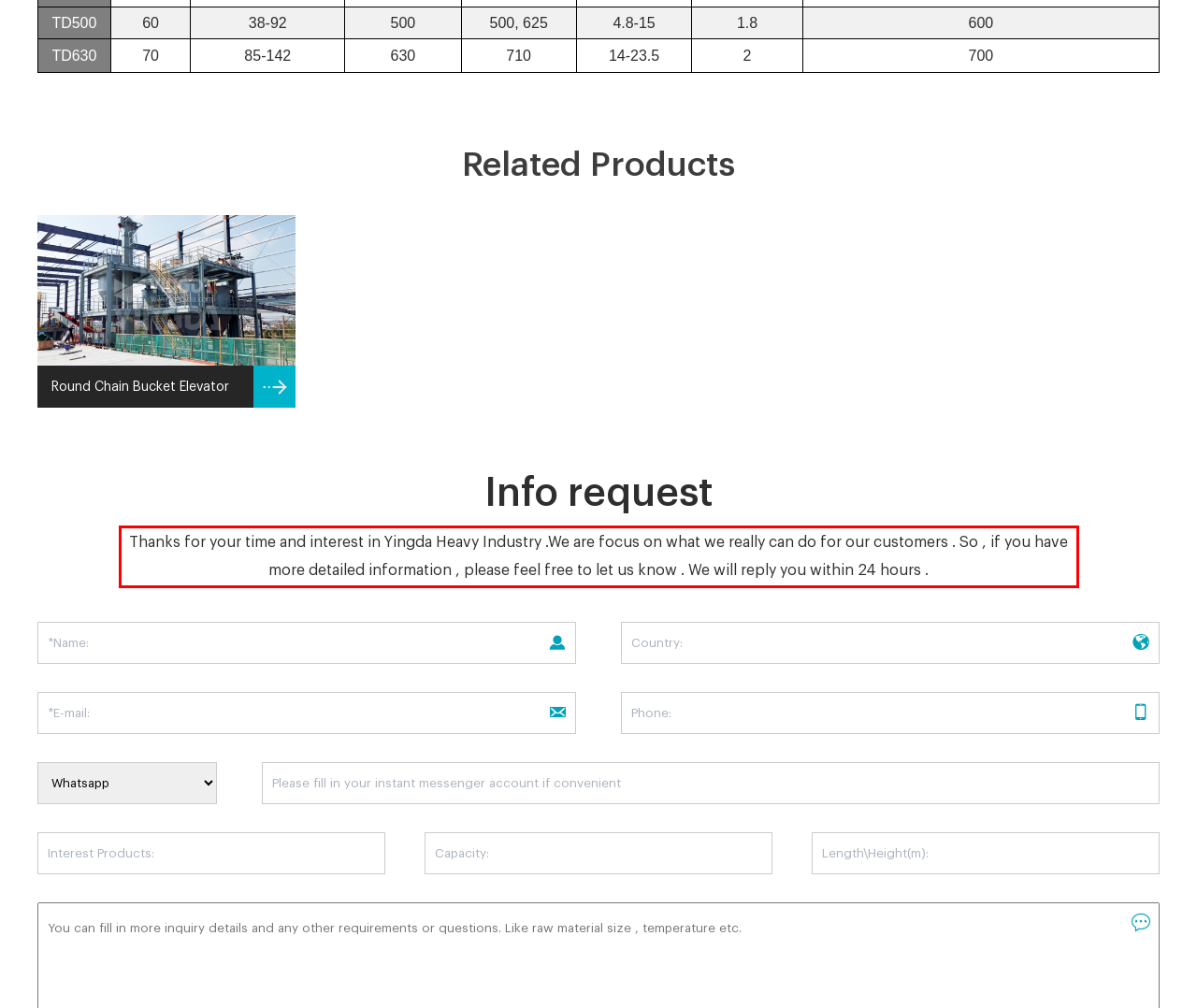You are given a webpage screenshot with a red bounding box around a UI element. Extract and generate the text inside this red bounding box.

Thanks for your time and interest in Yingda Heavy Industry .We are focus on what we really can do for our customers . So , if you have more detailed information , please feel free to let us know . We will reply you within 24 hours .